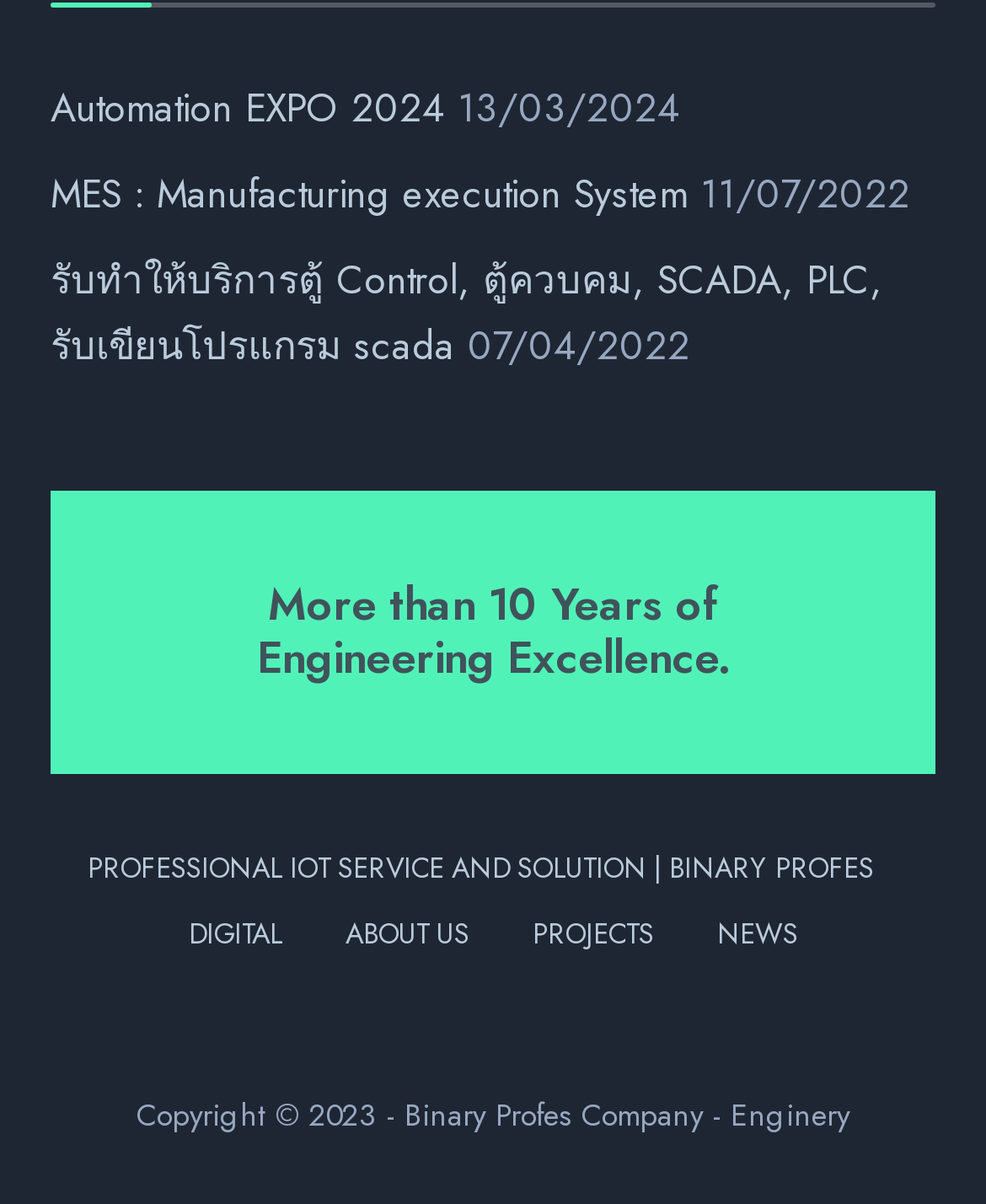Determine the bounding box coordinates for the area that should be clicked to carry out the following instruction: "Read about PROFESSIONAL IOT SERVICE AND SOLUTION".

[0.088, 0.693, 0.912, 0.748]